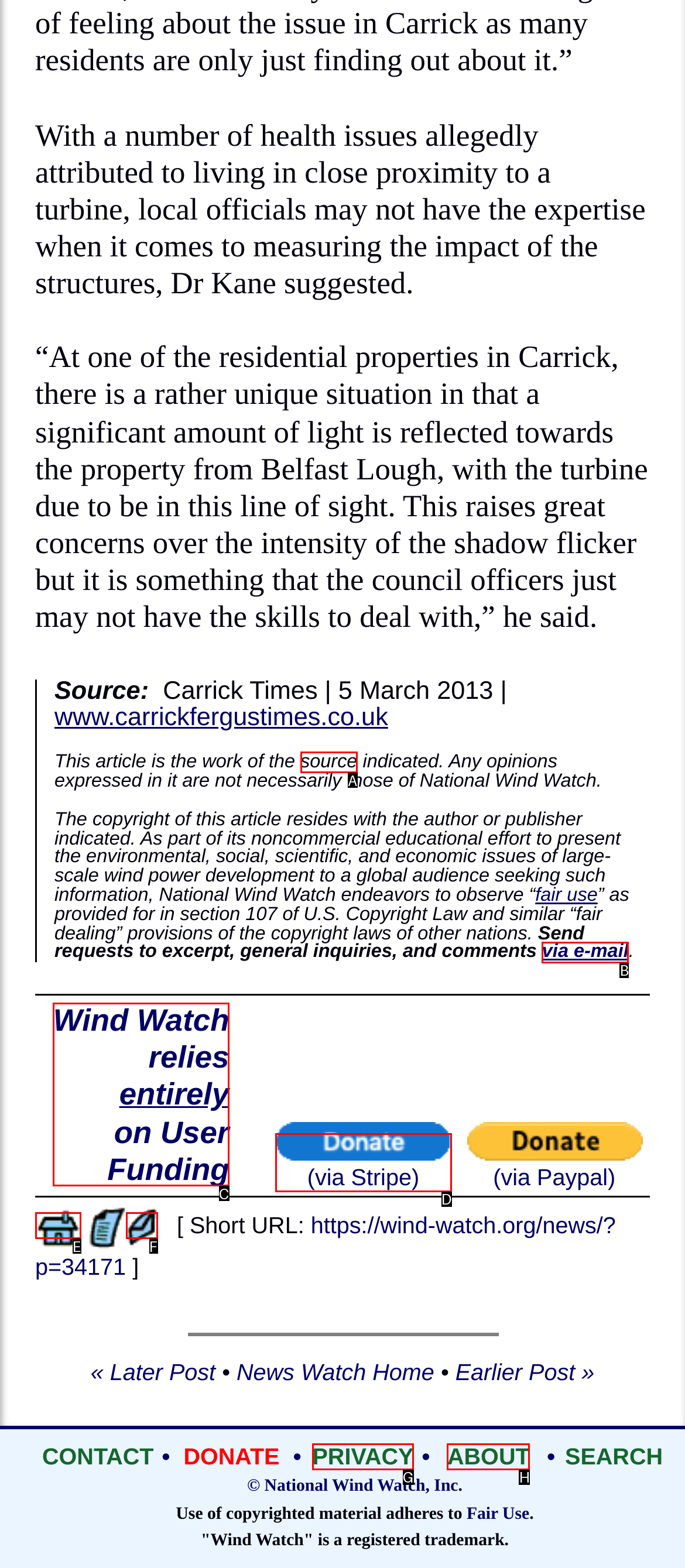Please indicate which HTML element to click in order to fulfill the following task: Search for a keyword Respond with the letter of the chosen option.

None